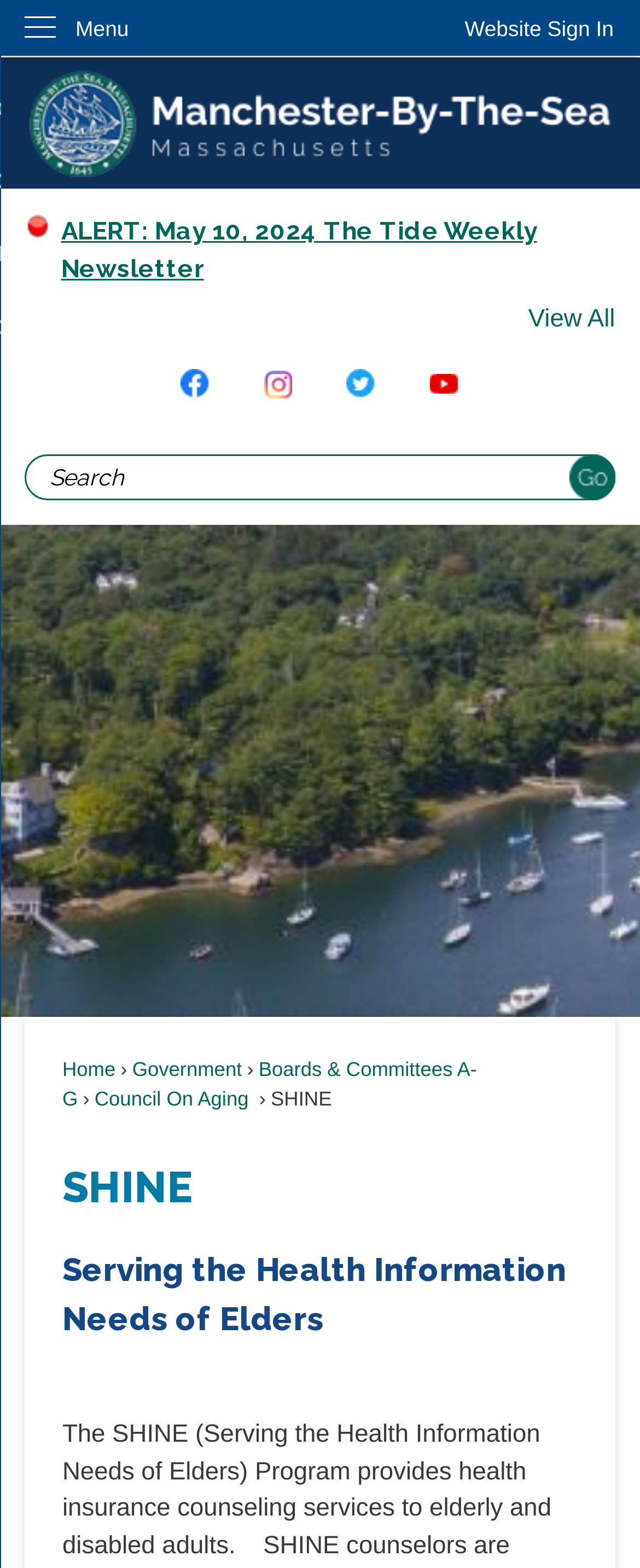What is the purpose of the SHINE program?
Refer to the image and give a detailed response to the question.

Based on the webpage, the SHINE program provides health insurance counseling services to elderly and disabled adults, as indicated by the meta description and the heading 'Serving the Health Information Needs of Elders'.